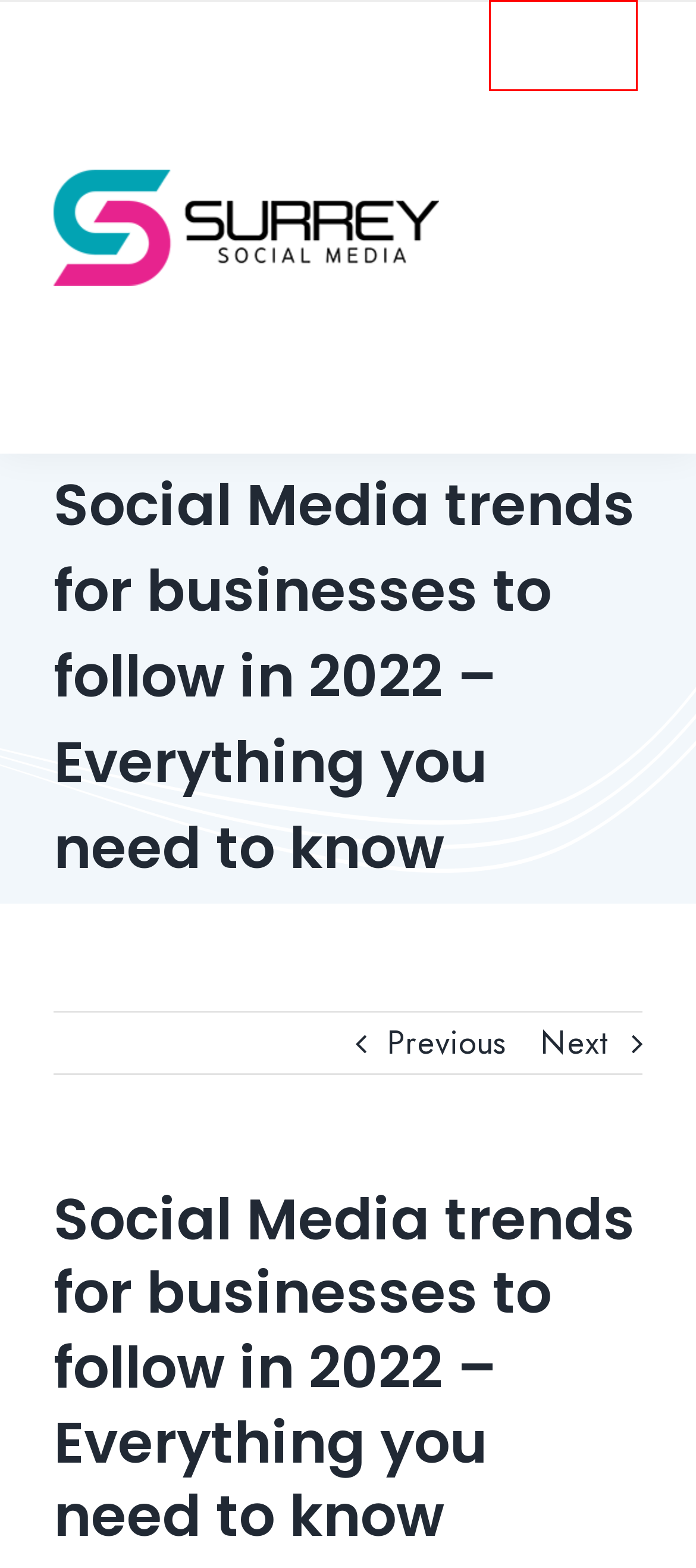You’re provided with a screenshot of a webpage that has a red bounding box around an element. Choose the best matching webpage description for the new page after clicking the element in the red box. The options are:
A. Home - Surrey Social Media
B. Contact Us - Surrey Social Media
C. Why Social Media Is Important for Your Business - Surrey Social Media
D. Social Media - Surrey Social Media
E. vivek@telsamedia.com, Author at Surrey Social Media
F. Unleash Your Social Media Strategy: Engage, Connect, and Succeed! - Surrey Social Media
G. VK | 登录
H. Bei XING anmelden

A